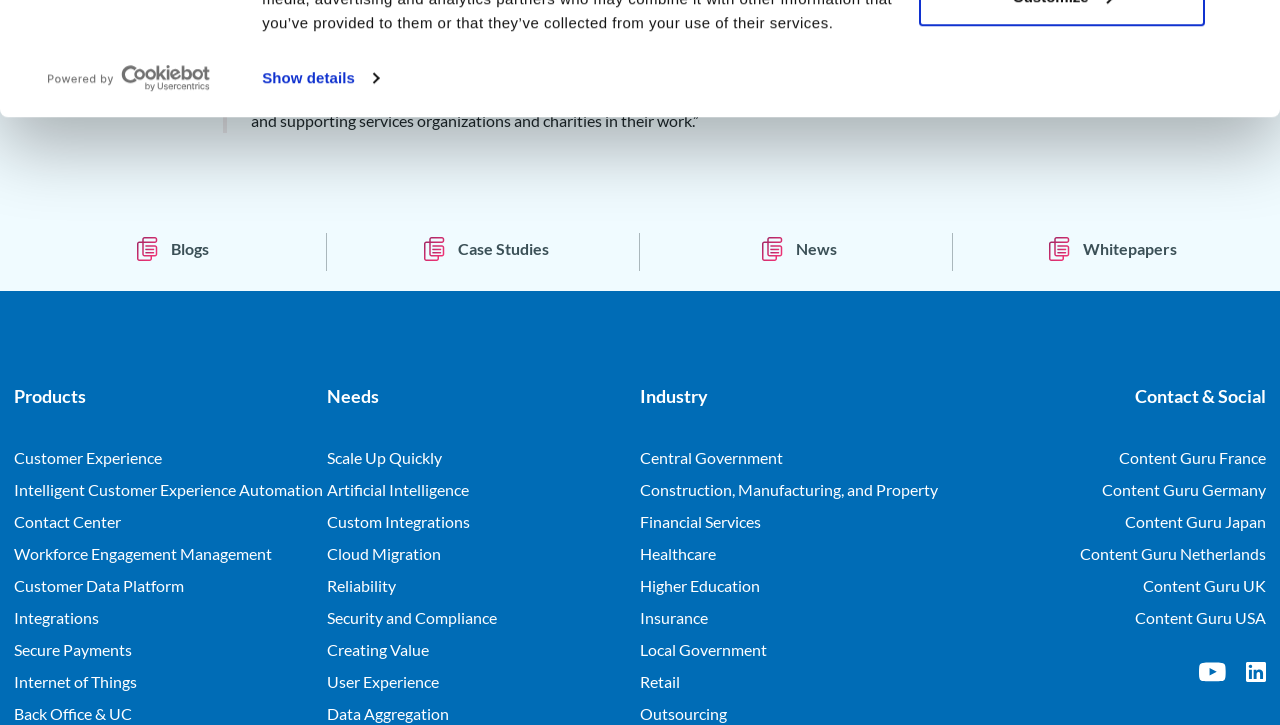Respond with a single word or phrase to the following question:
What type of industries does Content Guru serve?

Multiple